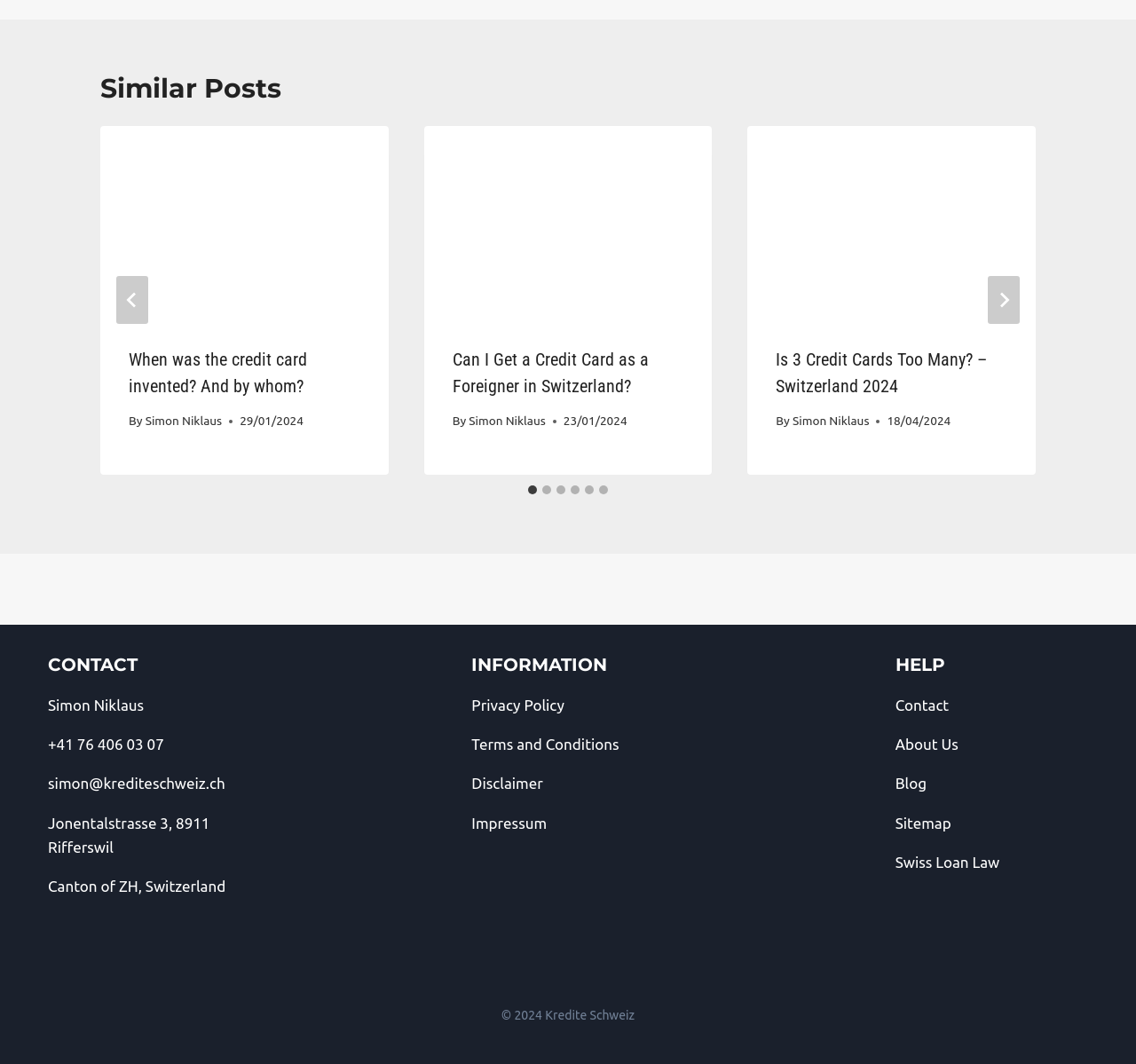Identify the bounding box coordinates for the UI element described as: "aria-label="Go to last slide"".

[0.102, 0.26, 0.13, 0.305]